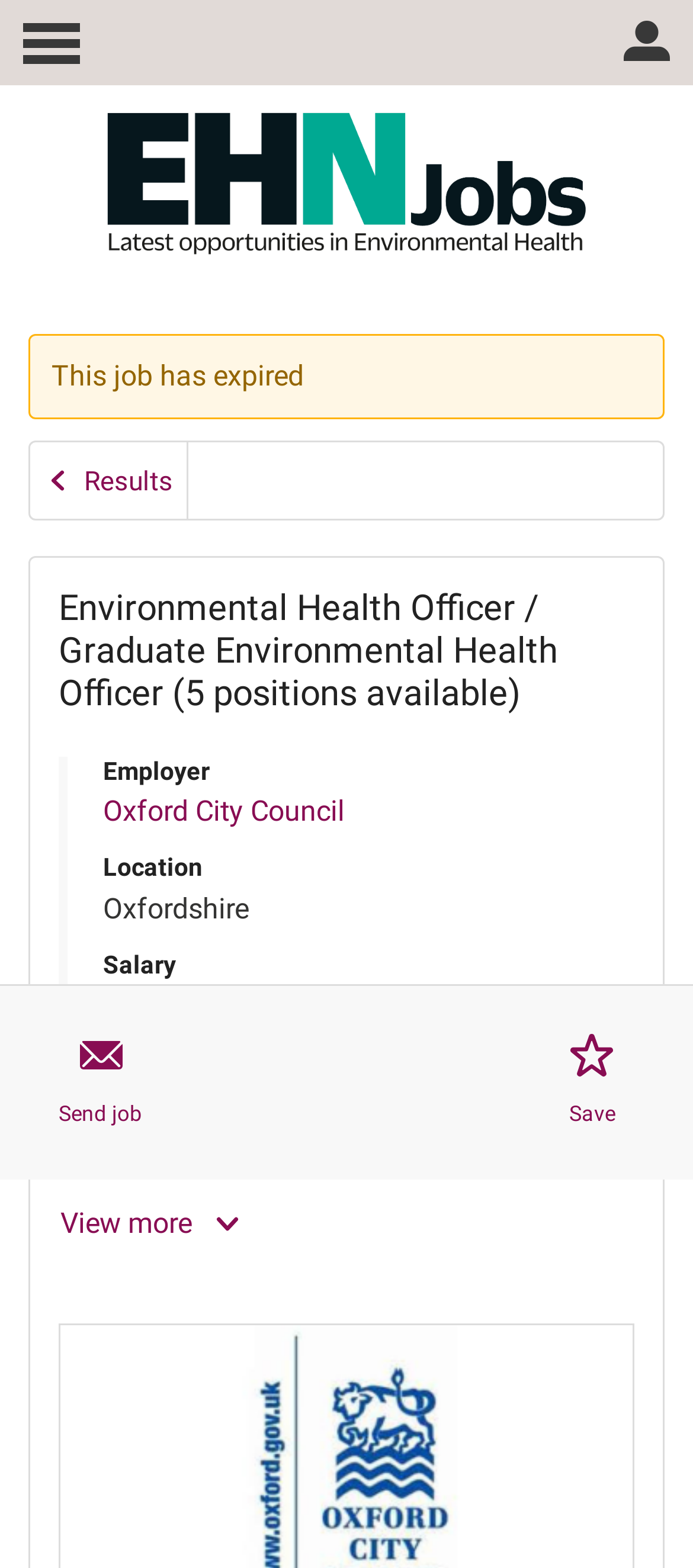Bounding box coordinates must be specified in the format (top-left x, top-left y, bottom-right x, bottom-right y). All values should be floating point numbers between 0 and 1. What are the bounding box coordinates of the UI element described as: Board of Directors

None